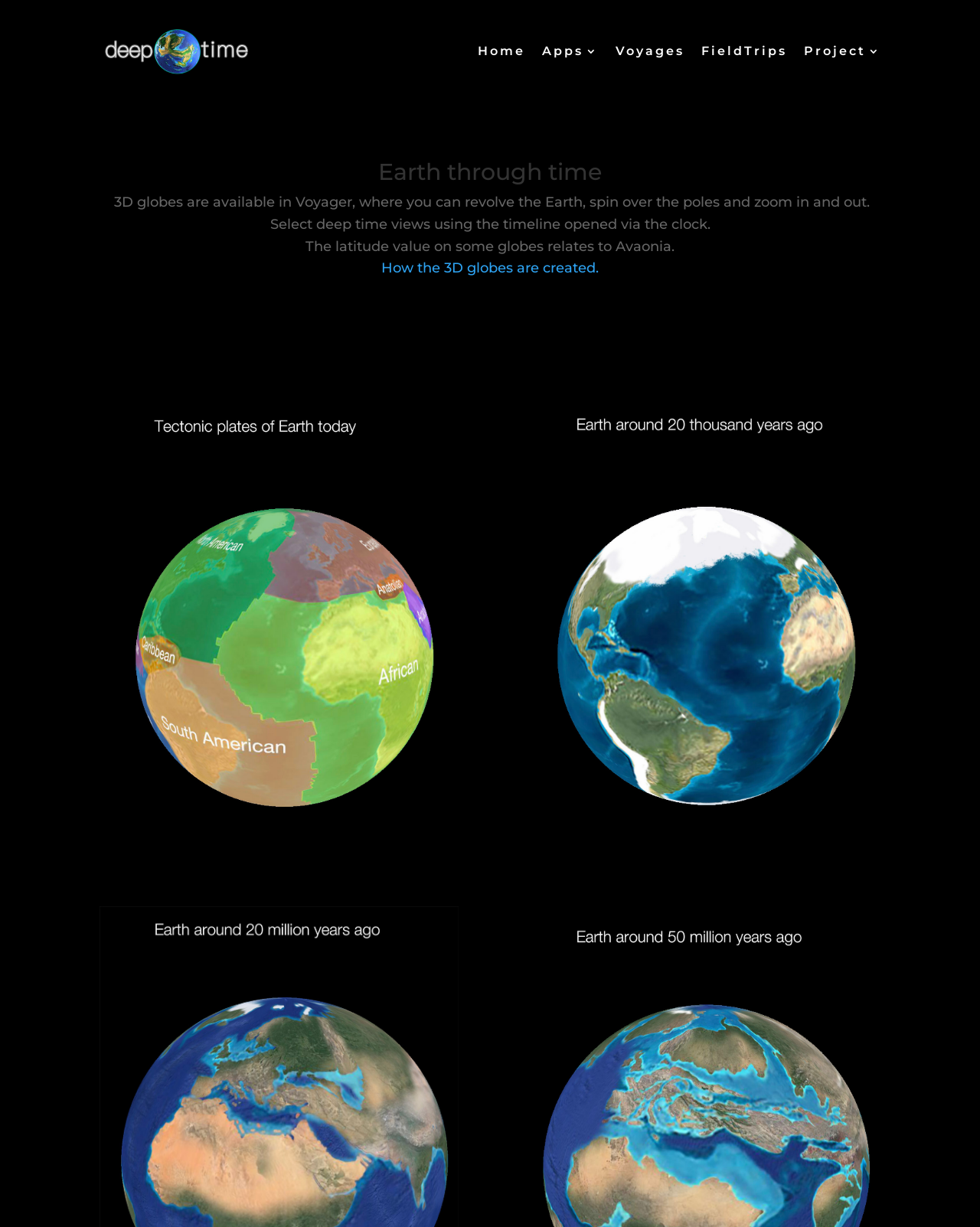What can you do with the 3D globes in Voyager?
Provide a well-explained and detailed answer to the question.

According to the text on the webpage, '3D globes are available in Voyager, where you can revolve the Earth, spin over the poles and zoom in and out.' This suggests that the 3D globes in Voyager can be interacted with in these ways.